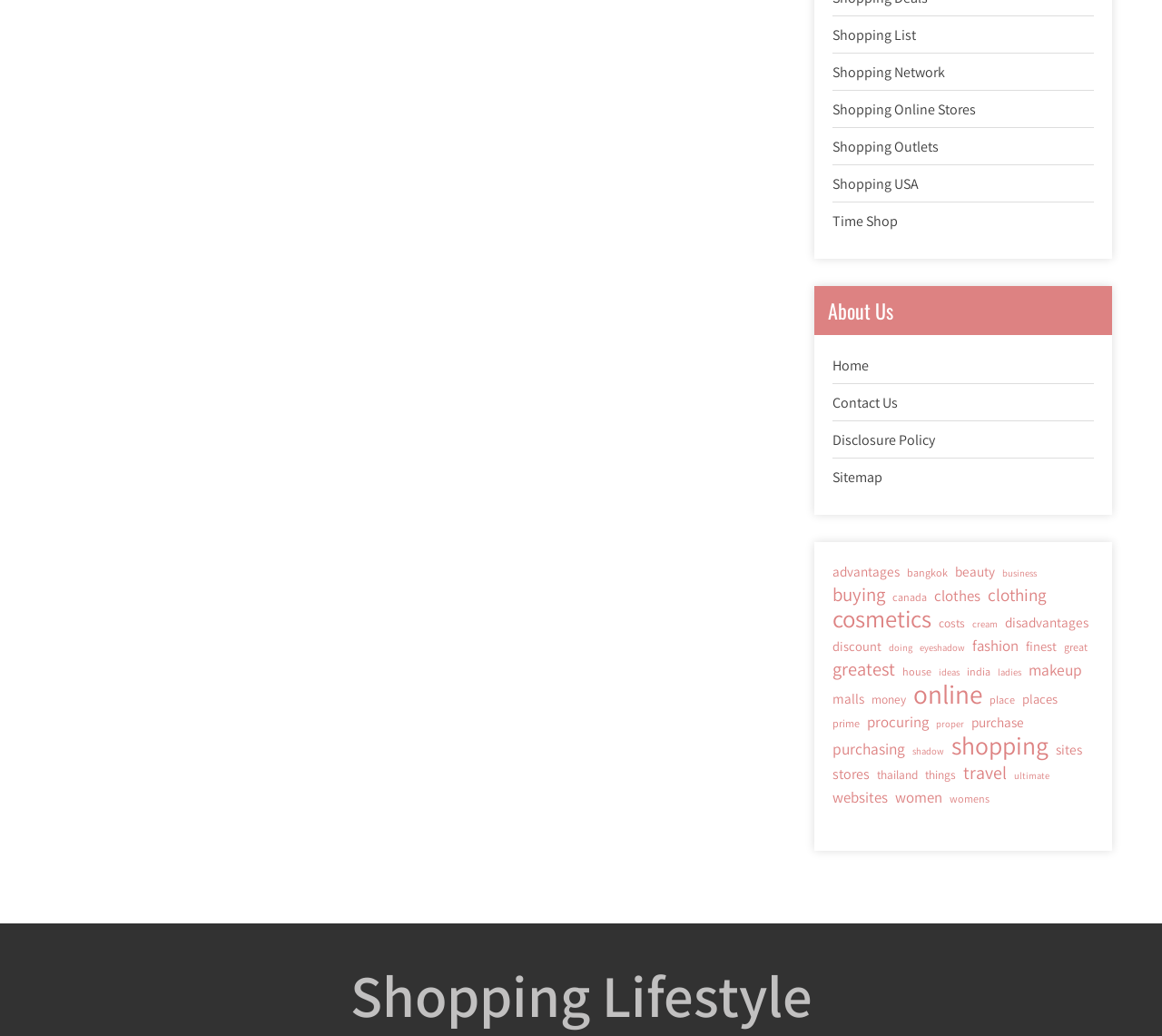How many links are there in the shopping category? Using the information from the screenshot, answer with a single word or phrase.

183